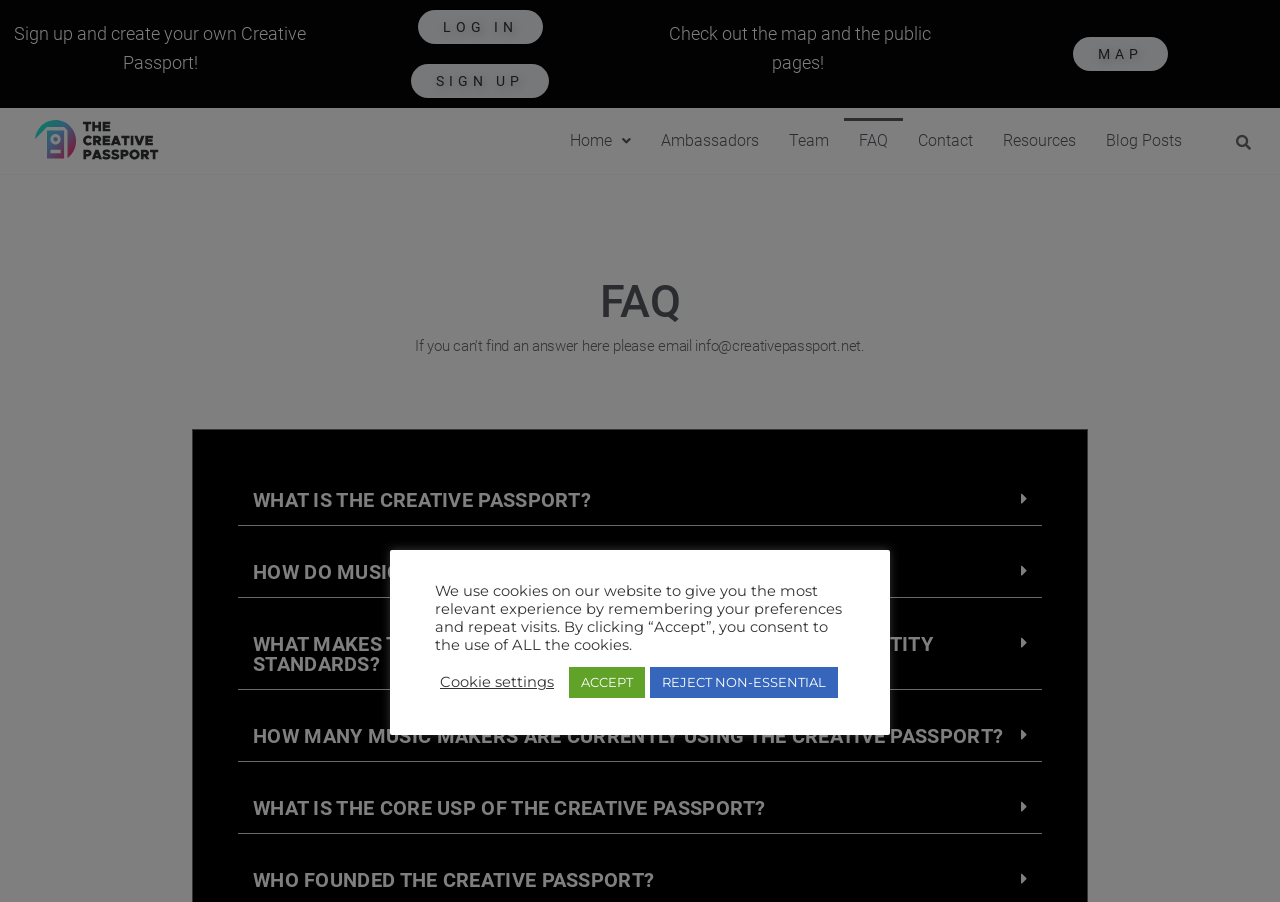Show me the bounding box coordinates of the clickable region to achieve the task as per the instruction: "Search for something".

[0.952, 0.136, 0.985, 0.177]